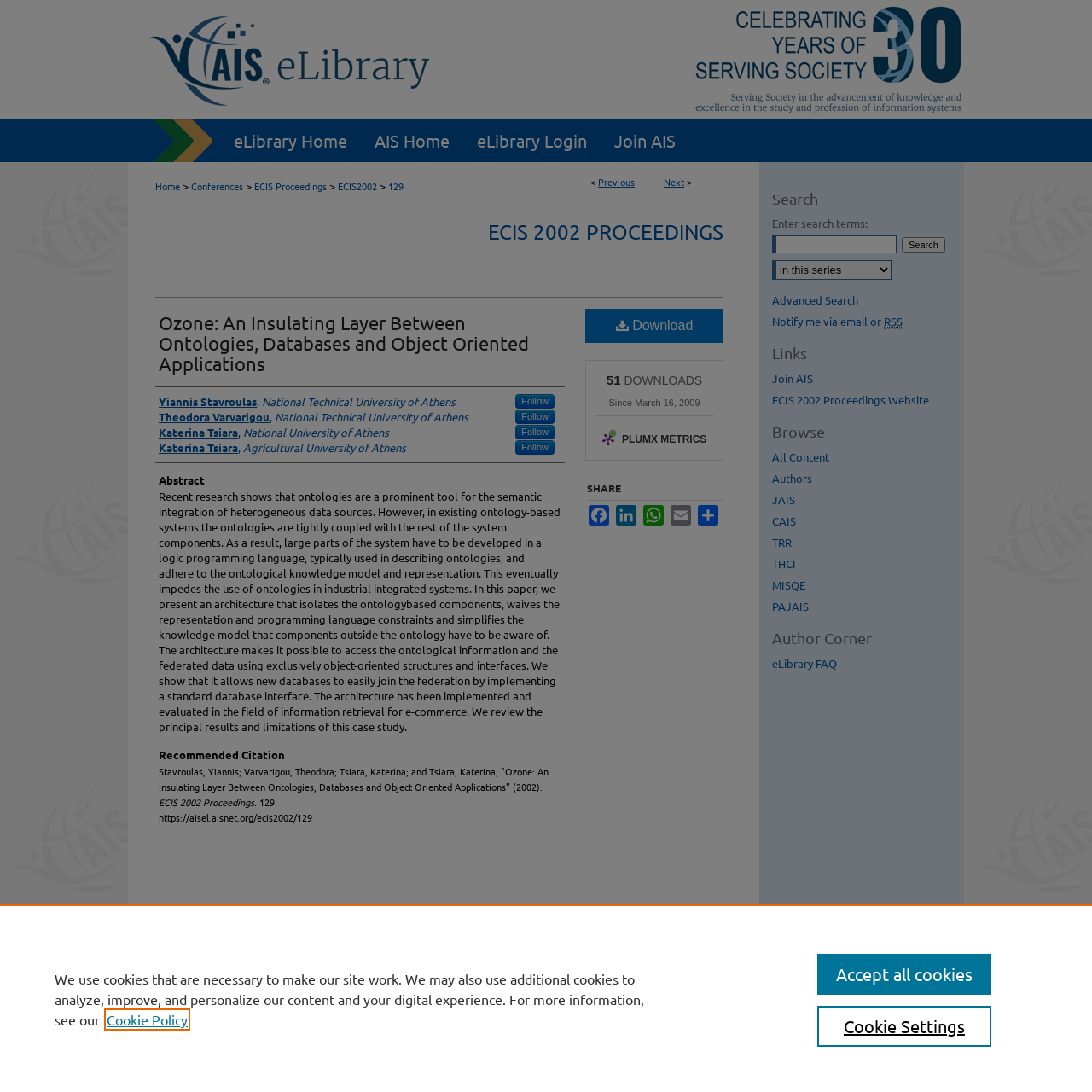Based on the image, give a detailed response to the question: What is the name of the conference proceedings?

I found the name of the conference proceedings by looking at the heading element with the text 'ECIS 2002 PROCEEDINGS' which is located above the paper title.